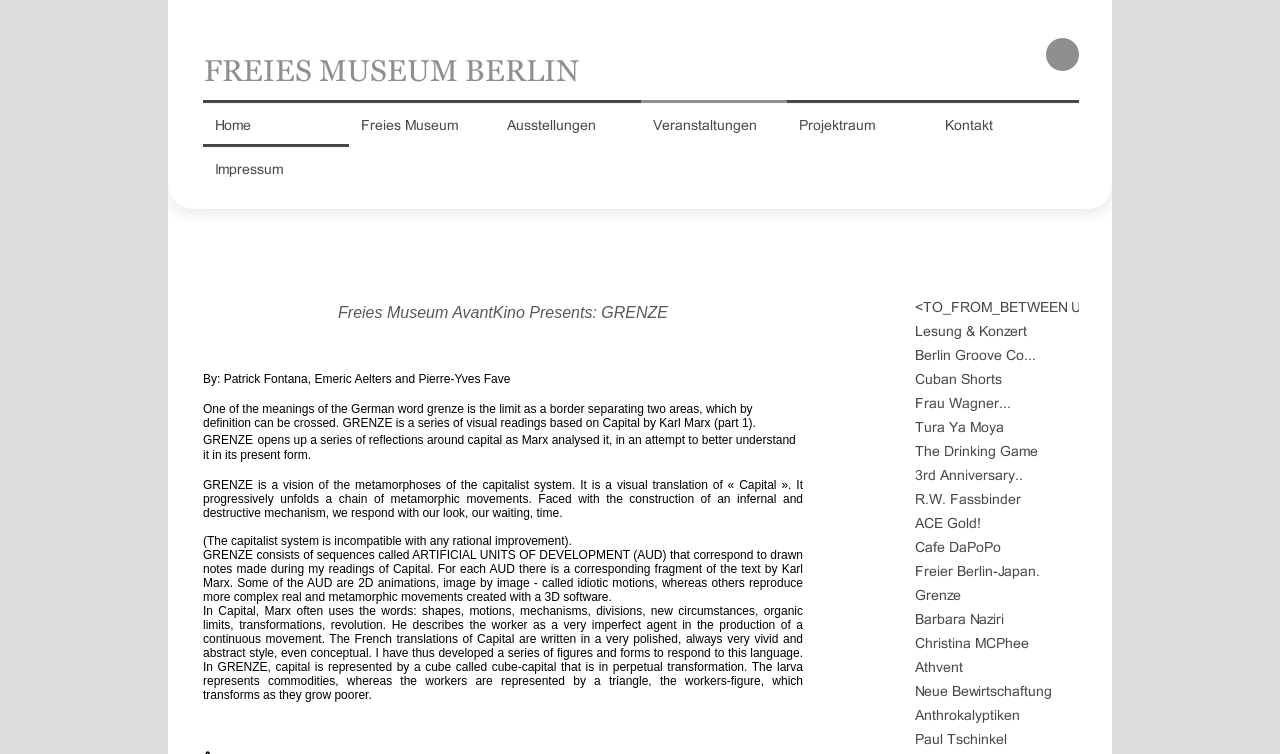Find the bounding box coordinates of the element to click in order to complete the given instruction: "Download ACENji App from Google Play Store."

None